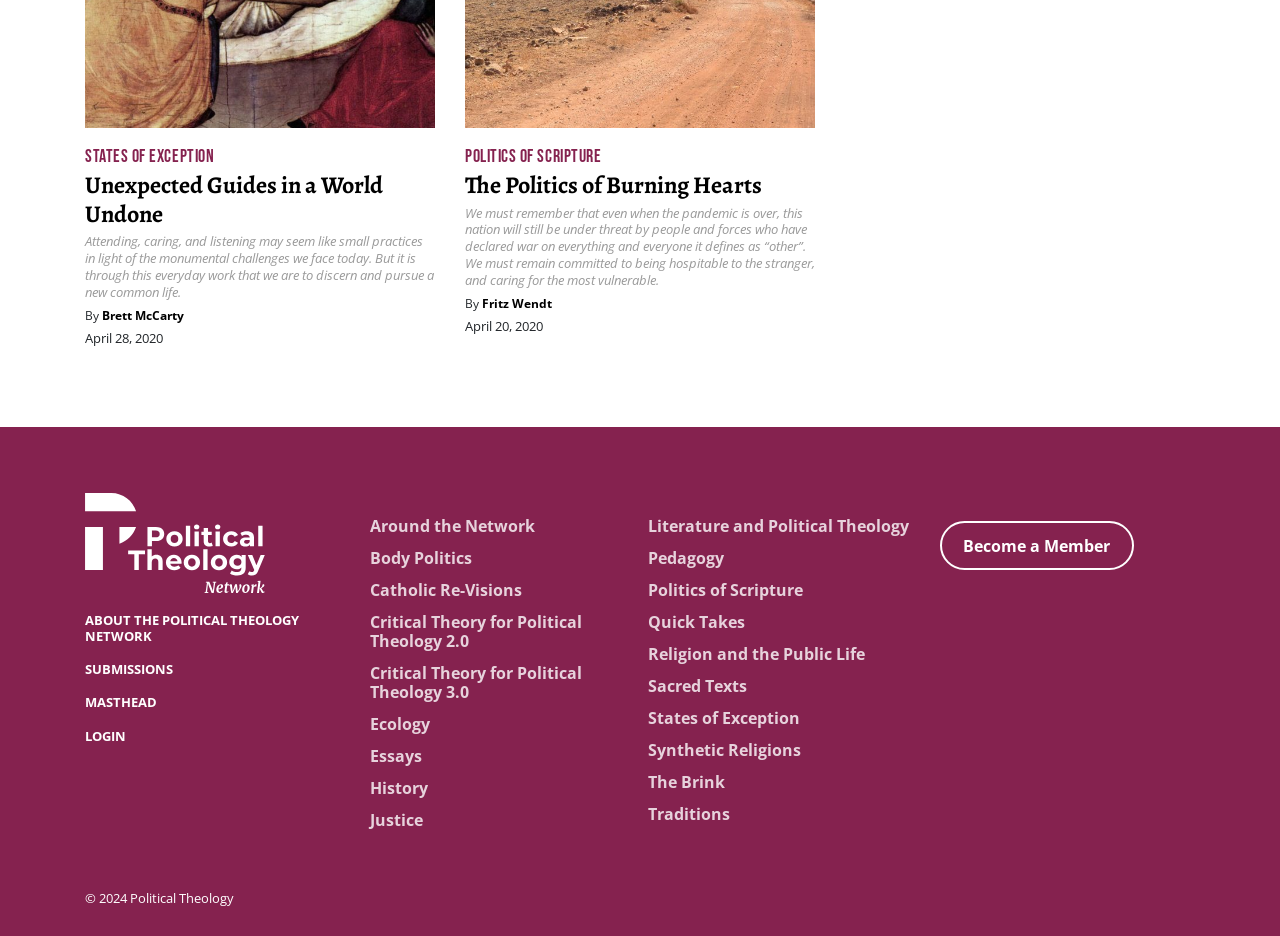What is the category of the link 'Body Politics'?
Please describe in detail the information shown in the image to answer the question.

I determined the answer by looking at the link 'Body Politics' and its surrounding context, and I did not find any specific category associated with it. However, it is part of a list of links that seem to be categories or topics.